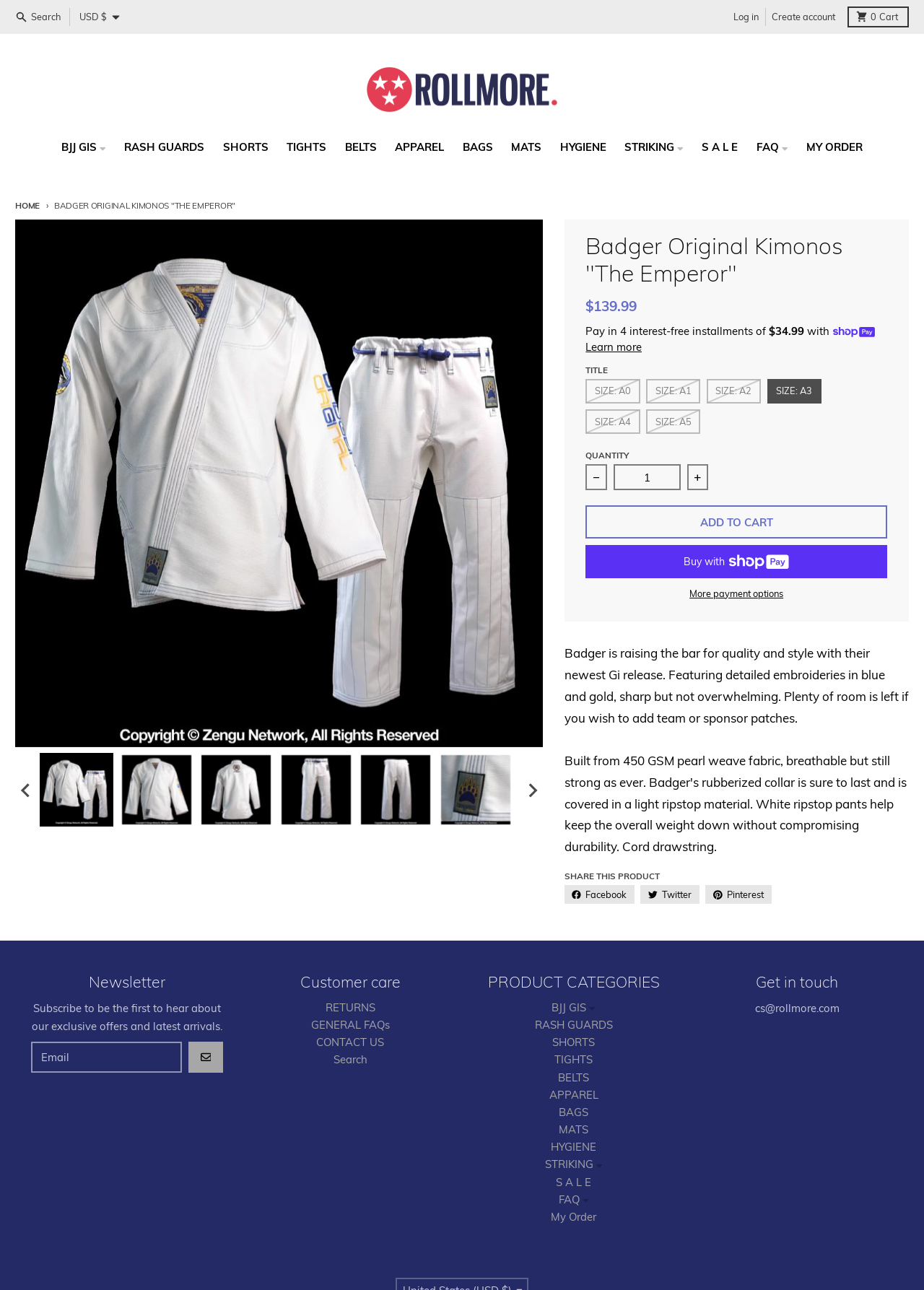Please reply to the following question using a single word or phrase: 
What is the purpose of the 'ADD TO CART' button?

To add the product to cart